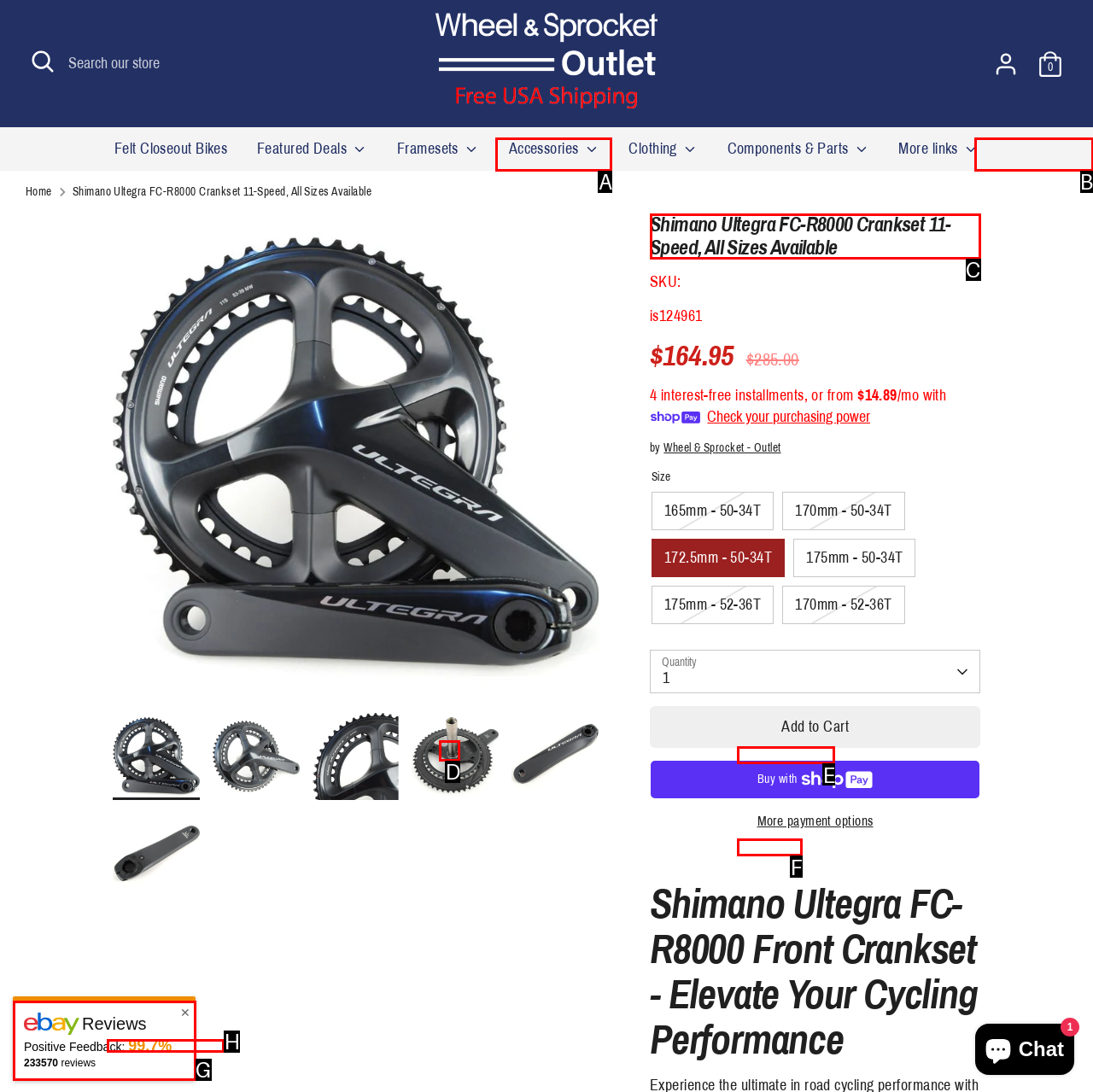From the available options, which lettered element should I click to complete this task: View product details?

C